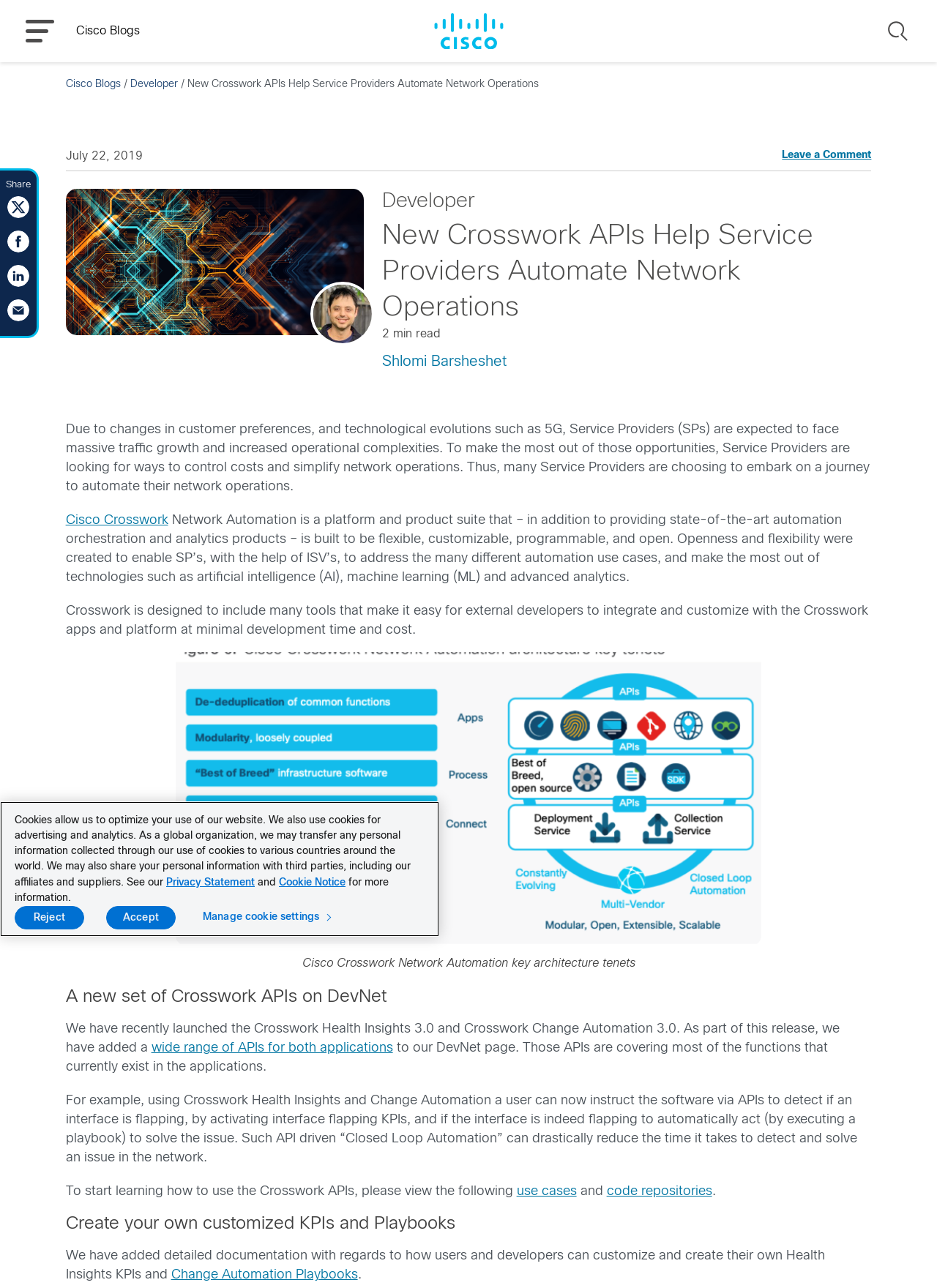Answer the question using only a single word or phrase: 
Who wrote the article?

Shlomi Barsheshet